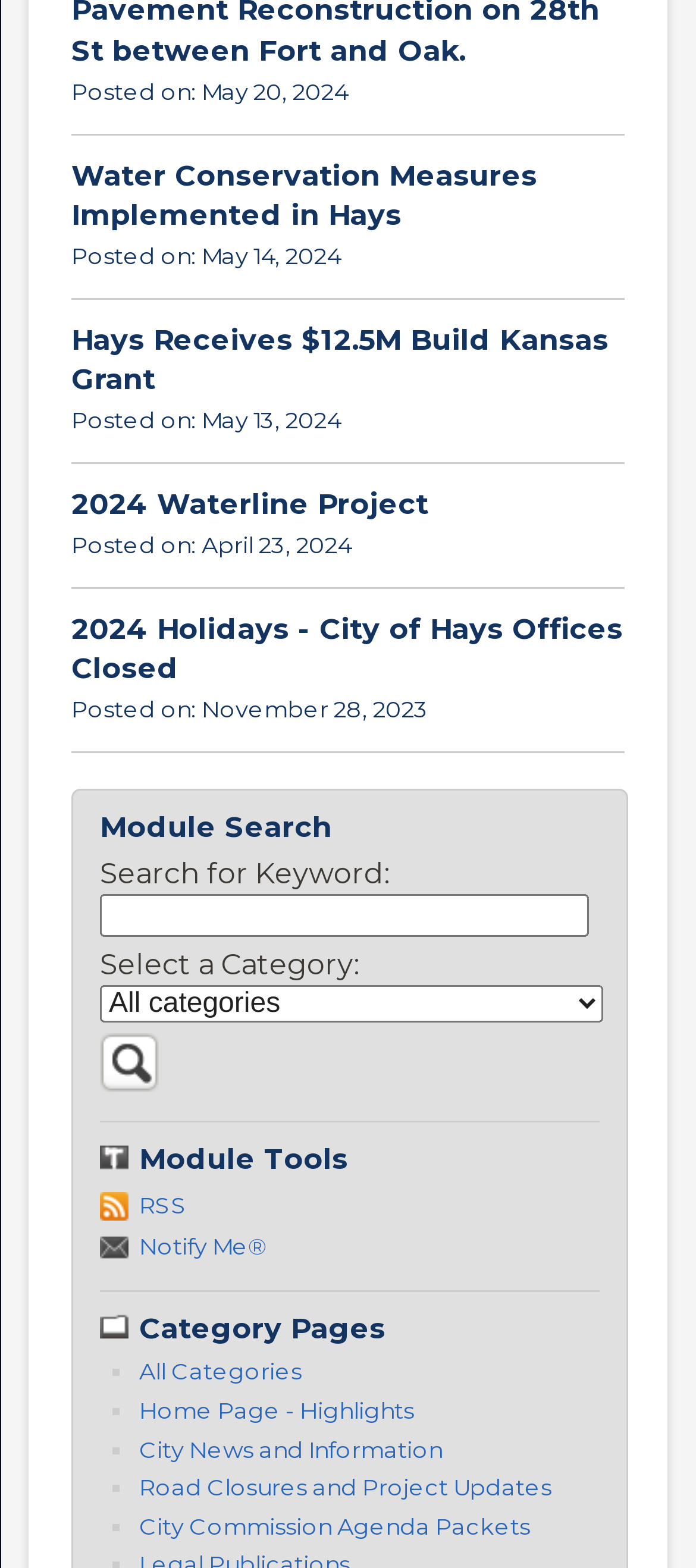Determine the bounding box for the HTML element described here: "Into The Ring Drama Cast". The coordinates should be given as [left, top, right, bottom] with each number being a float between 0 and 1.

None